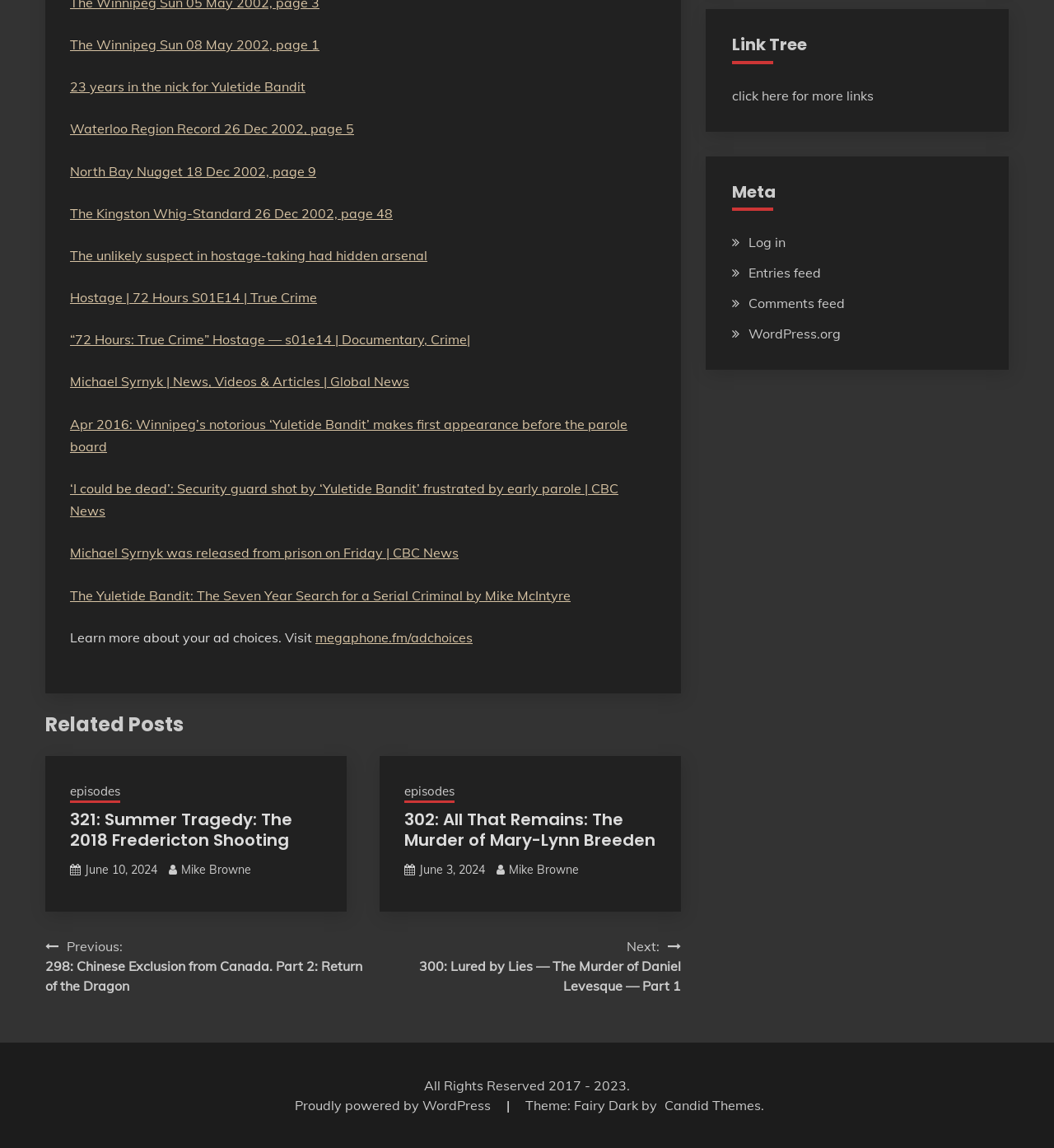Provide a one-word or short-phrase answer to the question:
What is the topic of the post?

Yuletide Bandit